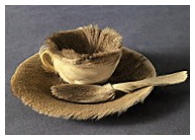Provide an in-depth description of the image.

The image showcases the intriguing artwork titled "Object" or "Luncheon in Fur," created by the renowned artist Meret Oppenheim in 1936. This remarkable piece features a teacup, saucer, and spoon enveloped in luxurious fur, embodying the playful and provocative spirit of Oppenheim's work. The piece invites viewers to engage with its gastro-sexual connotations, skillfully challenging societal norms and expectations regarding femininity and domesticity. Oppenheim's frequent exploration of these themes has made her a pivotal figure in modern art, and this particular work is significant as it was the first acquired by the Museum of Modern Art (MoMA) from a female artist, earning Oppenheim the title of the "First Lady of MoMA." The artwork continues to evoke strong reactions and discussions about the intersection of art, gender, and identity, reflecting its enduring impact over the decades.